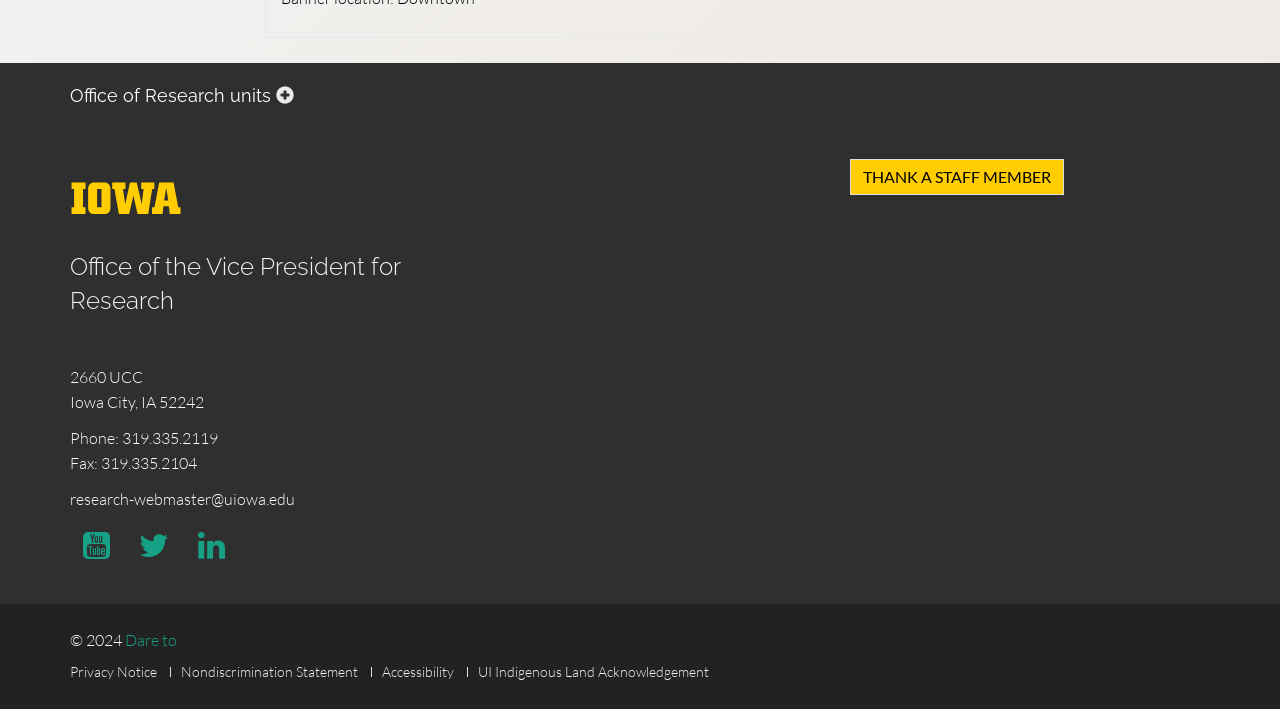Please identify the bounding box coordinates of the element I need to click to follow this instruction: "Contact the research-webmaster".

[0.055, 0.689, 0.23, 0.717]